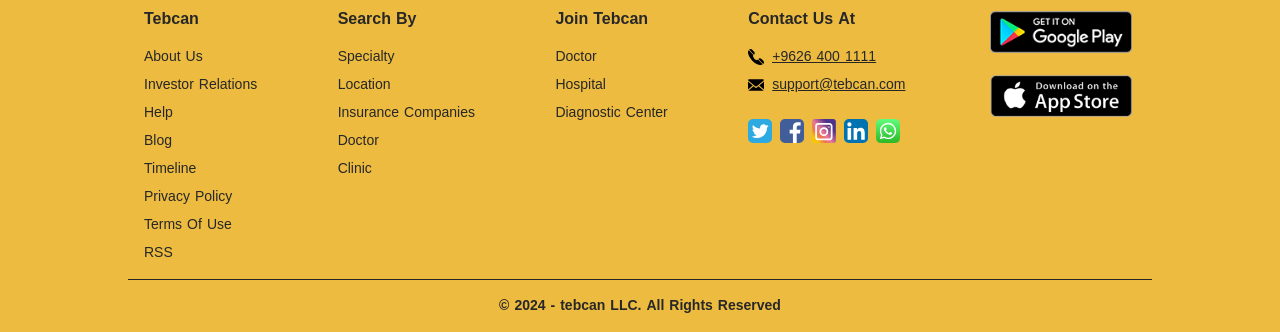Carefully examine the image and provide an in-depth answer to the question: What are the search options provided?

The search options are provided in the middle section of the webpage, which includes links to 'Specialty', 'Location', 'Insurance Companies', 'Doctor', and 'Clinic'.